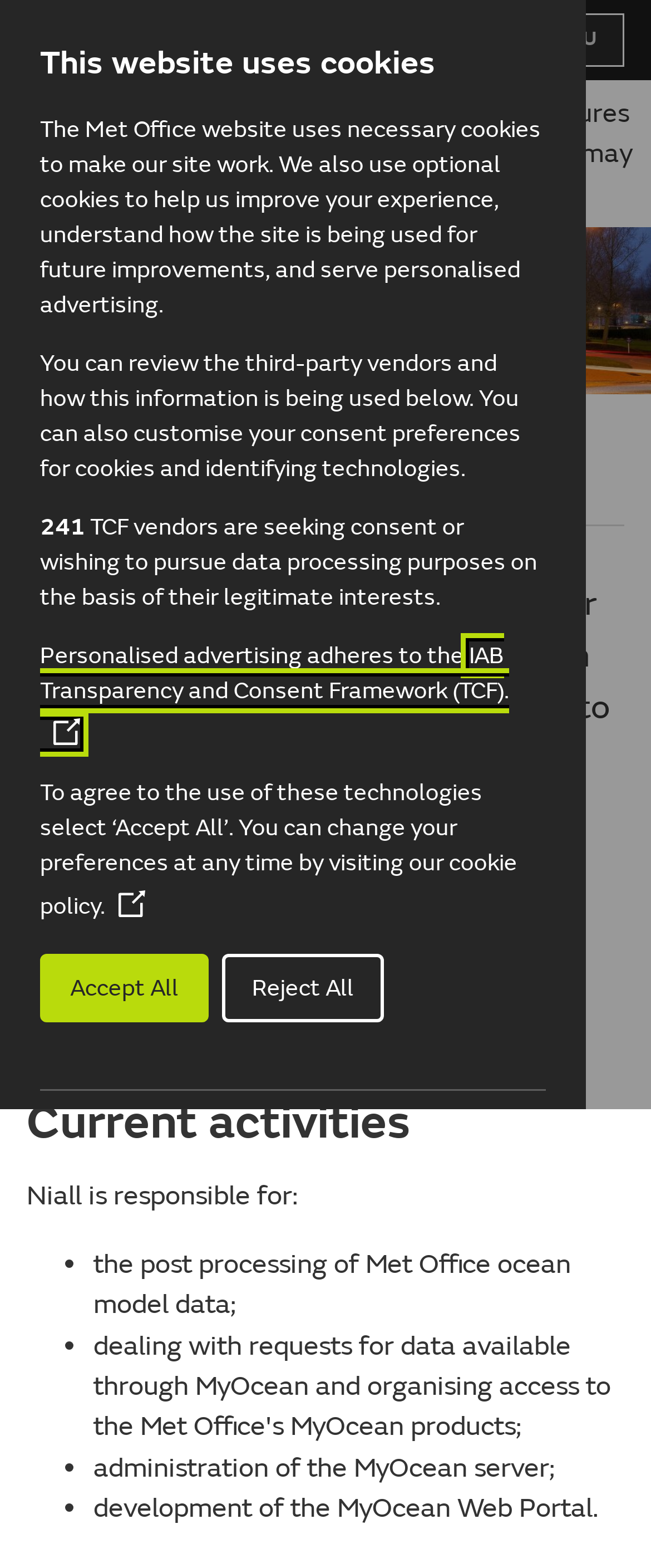Refer to the image and provide an in-depth answer to the question:
What is Niall responsible for?

According to the webpage, Niall is responsible for the post processing of Met Office ocean model data, administration of the MyOcean server, and development of the MyOcean Web Portal.